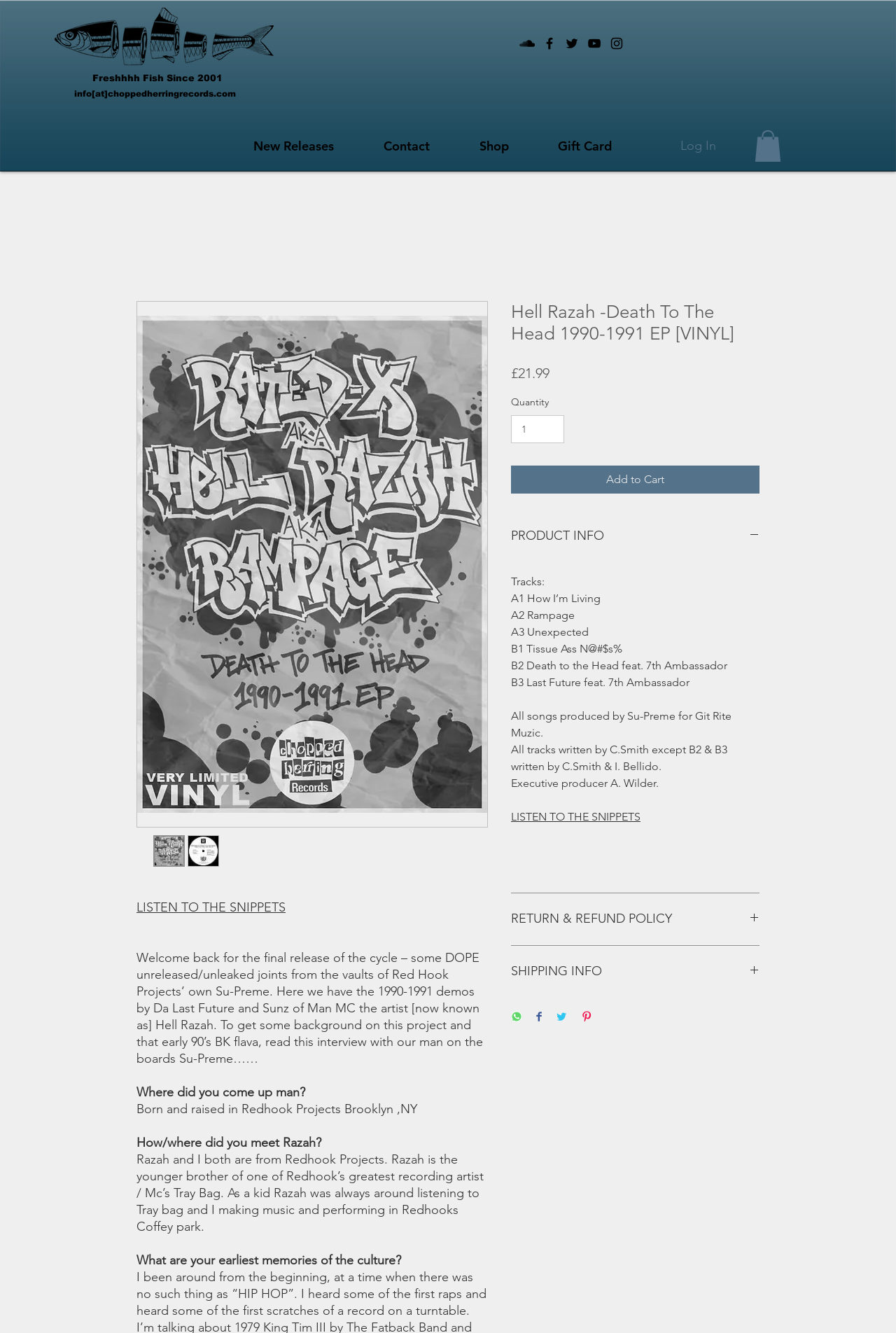What is the name of the EP?
Carefully examine the image and provide a detailed answer to the question.

I found the answer by looking at the heading element with the text 'Hell Razah -Death To The Head 1990-1991 EP [VINYL]' which is located at the top of the webpage, indicating the title of the product being displayed.